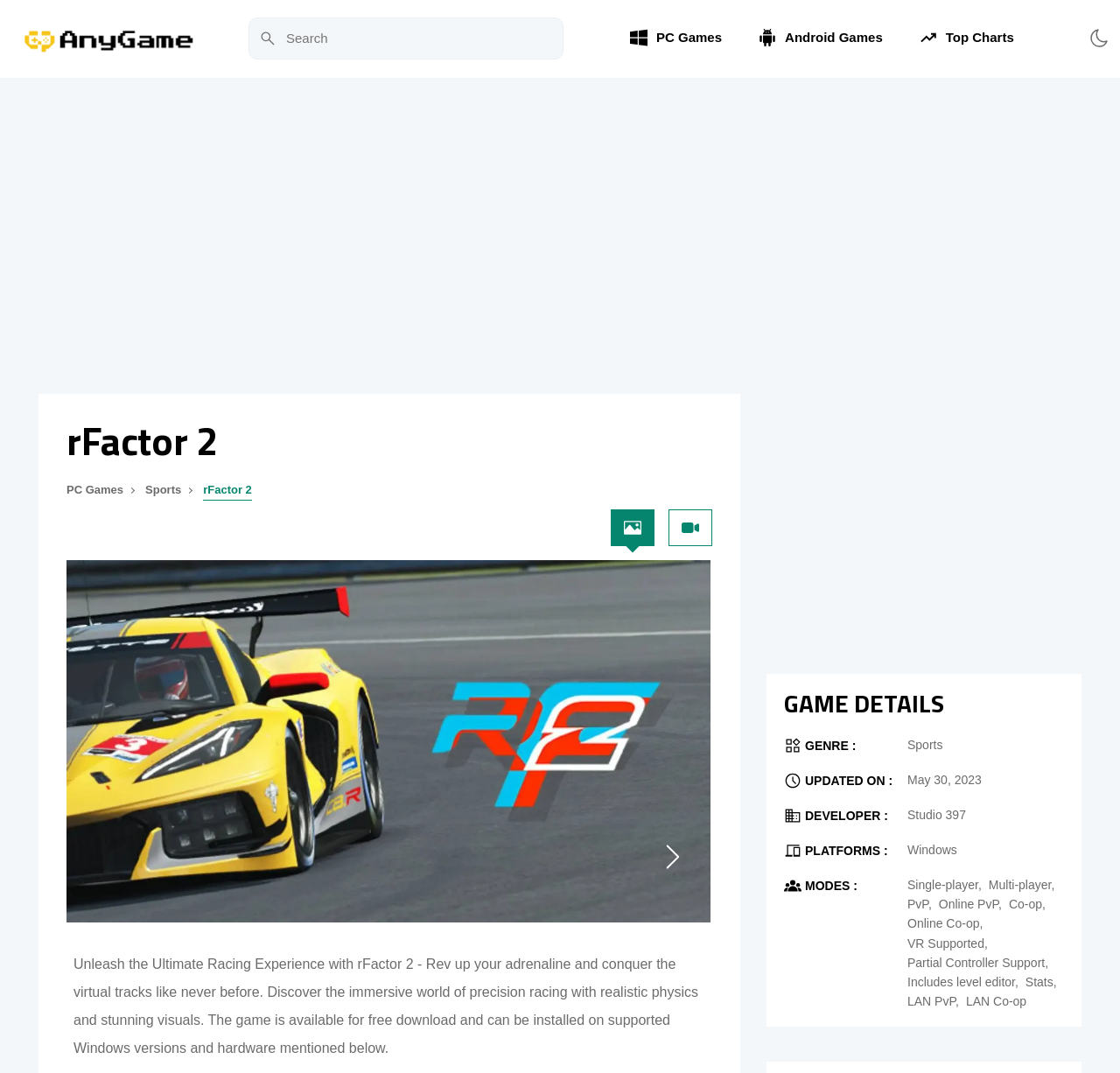Find and provide the bounding box coordinates for the UI element described here: "VR Supported". The coordinates should be given as four float numbers between 0 and 1: [left, top, right, bottom].

[0.81, 0.872, 0.882, 0.886]